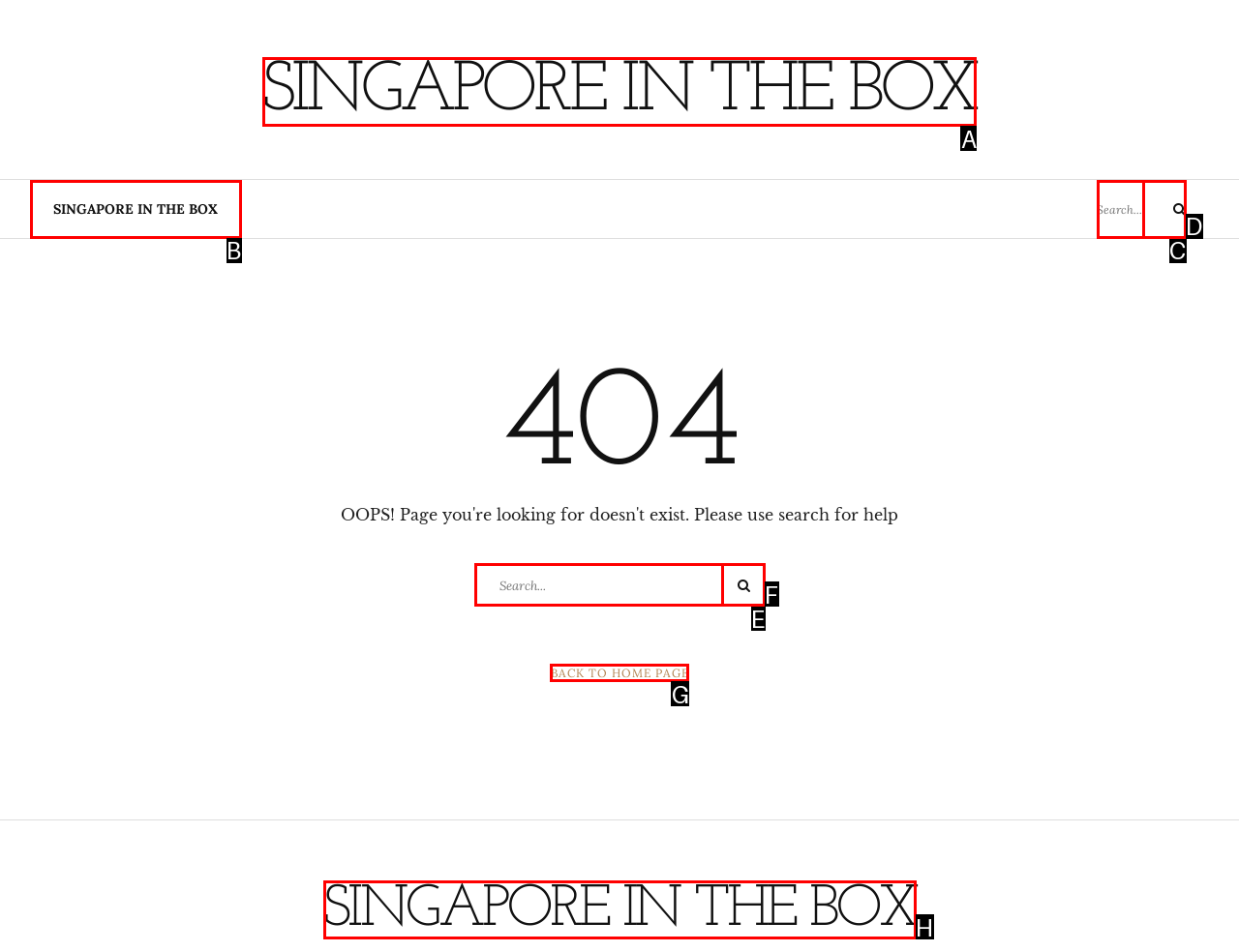Indicate which lettered UI element to click to fulfill the following task: Go to SINGAPORE IN THE BOX homepage
Provide the letter of the correct option.

A